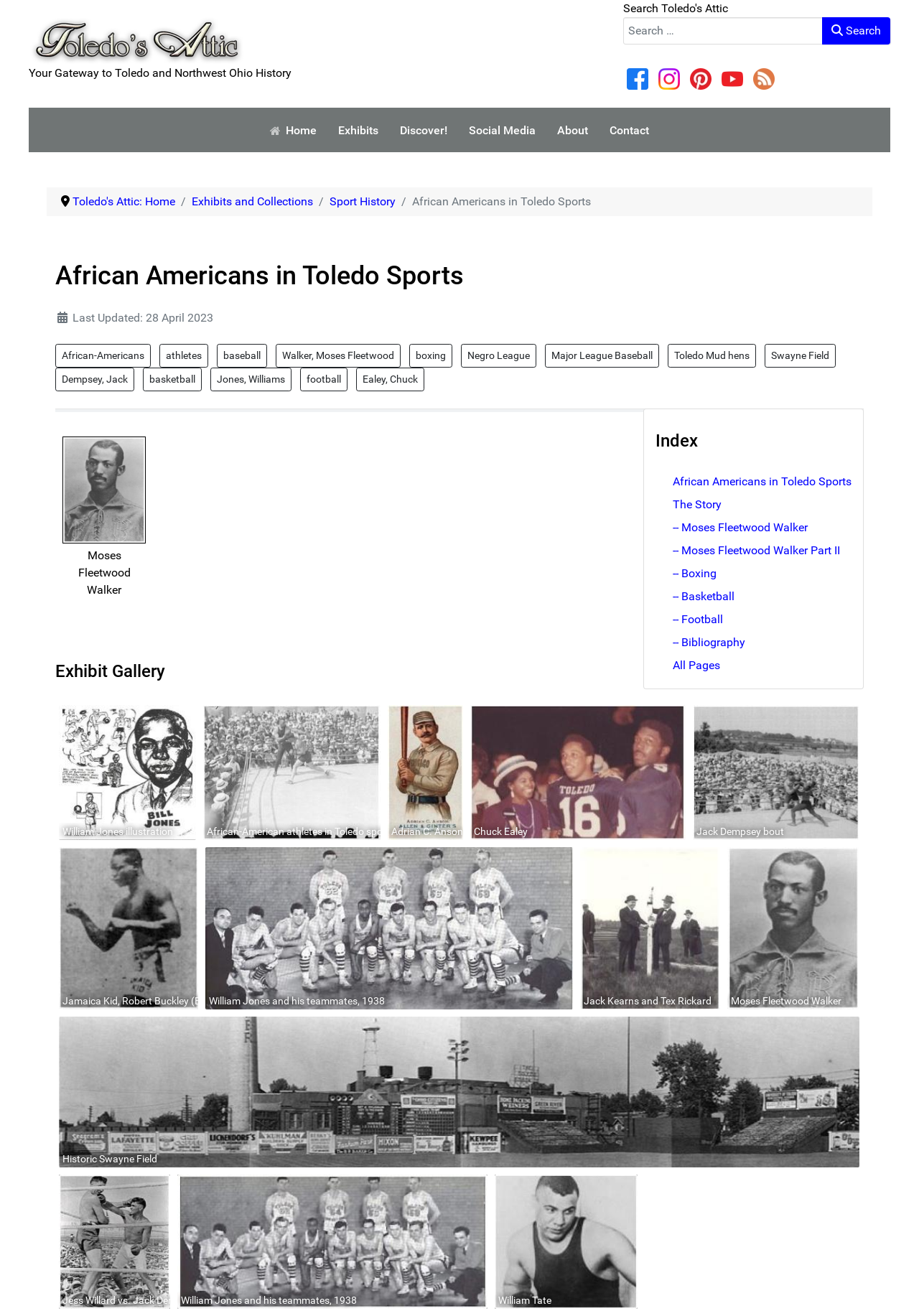Specify the bounding box coordinates of the area to click in order to follow the given instruction: "Learn about African Americans in Toledo Sports."

[0.06, 0.198, 0.94, 0.222]